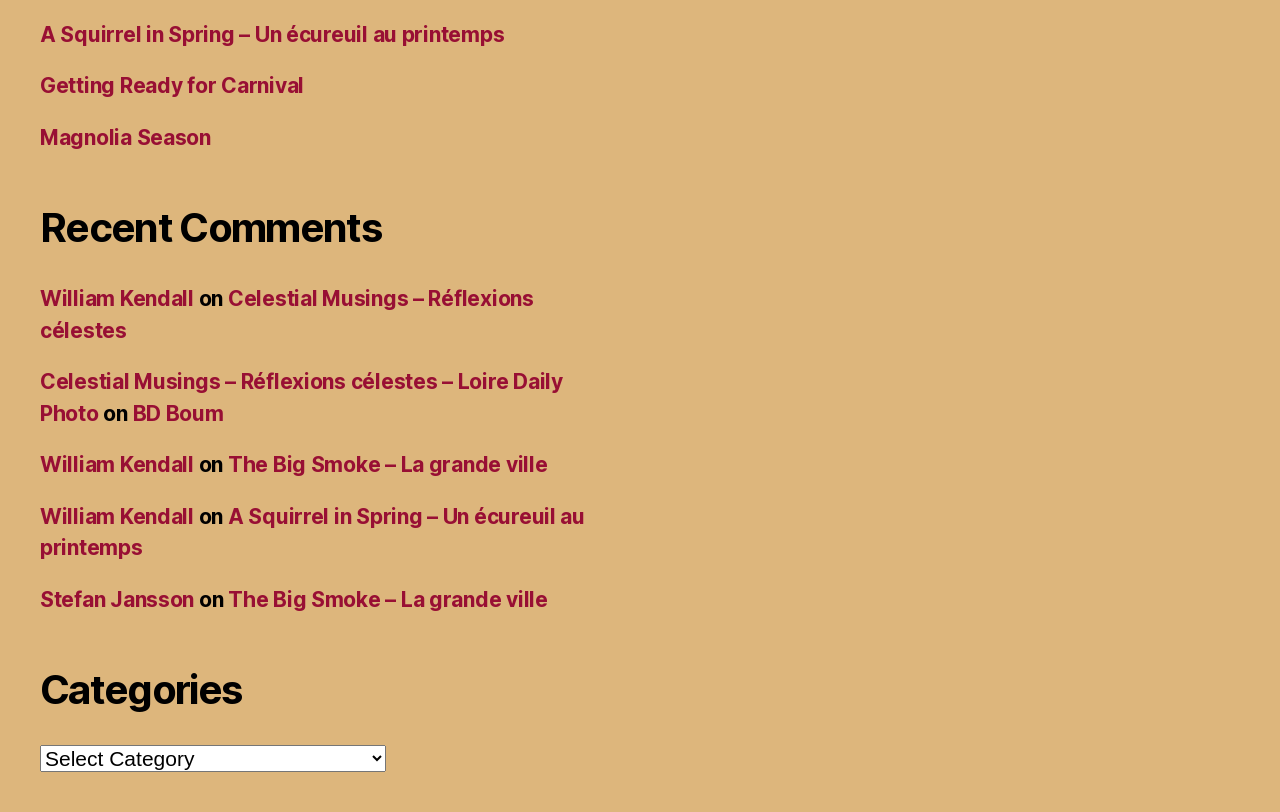Determine the bounding box coordinates for the element that should be clicked to follow this instruction: "select a category". The coordinates should be given as four float numbers between 0 and 1, in the format [left, top, right, bottom].

[0.031, 0.918, 0.302, 0.951]